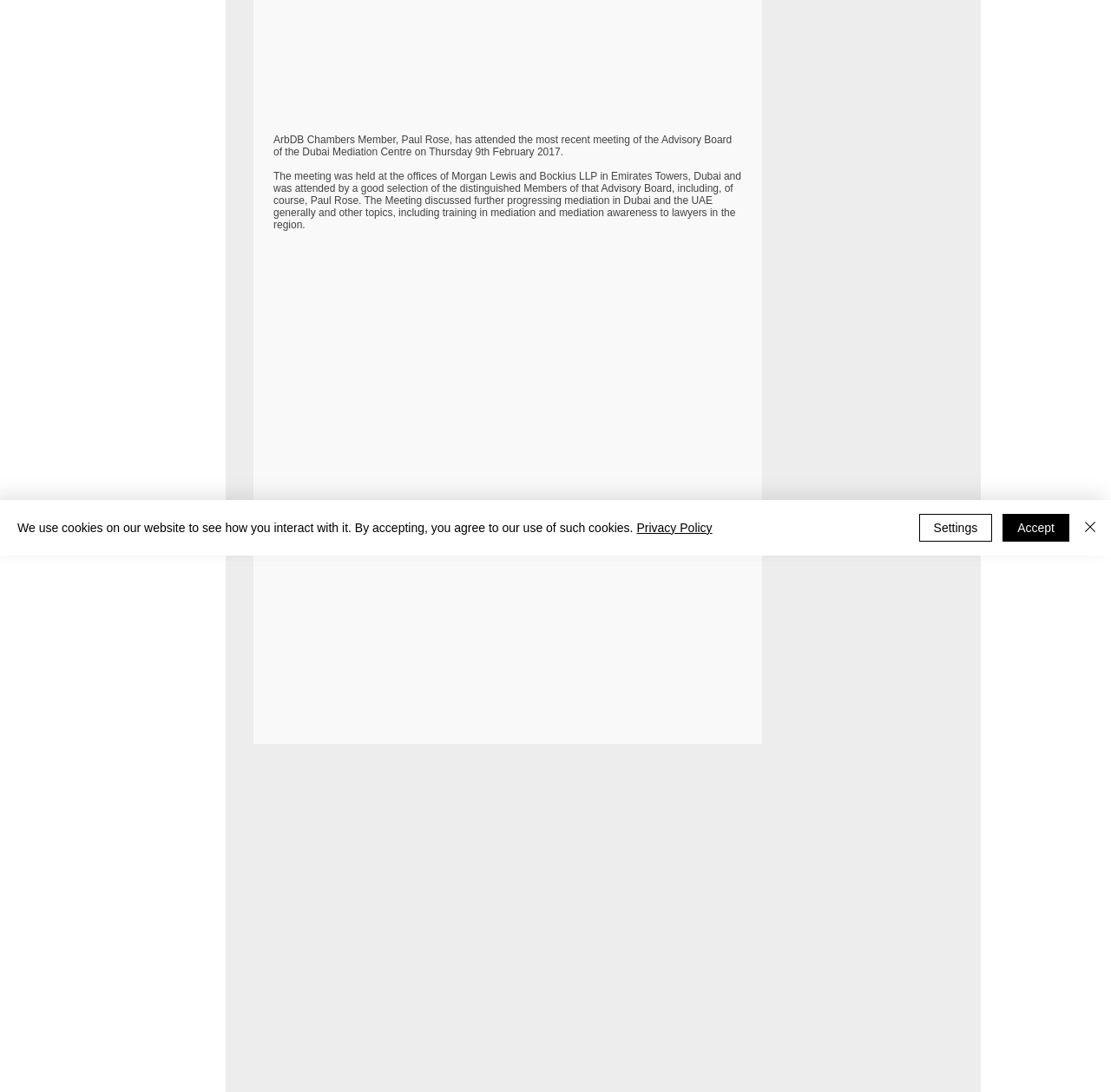From the webpage screenshot, predict the bounding box coordinates (top-left x, top-left y, bottom-right x, bottom-right y) for the UI element described here: Settings

[0.827, 0.471, 0.893, 0.496]